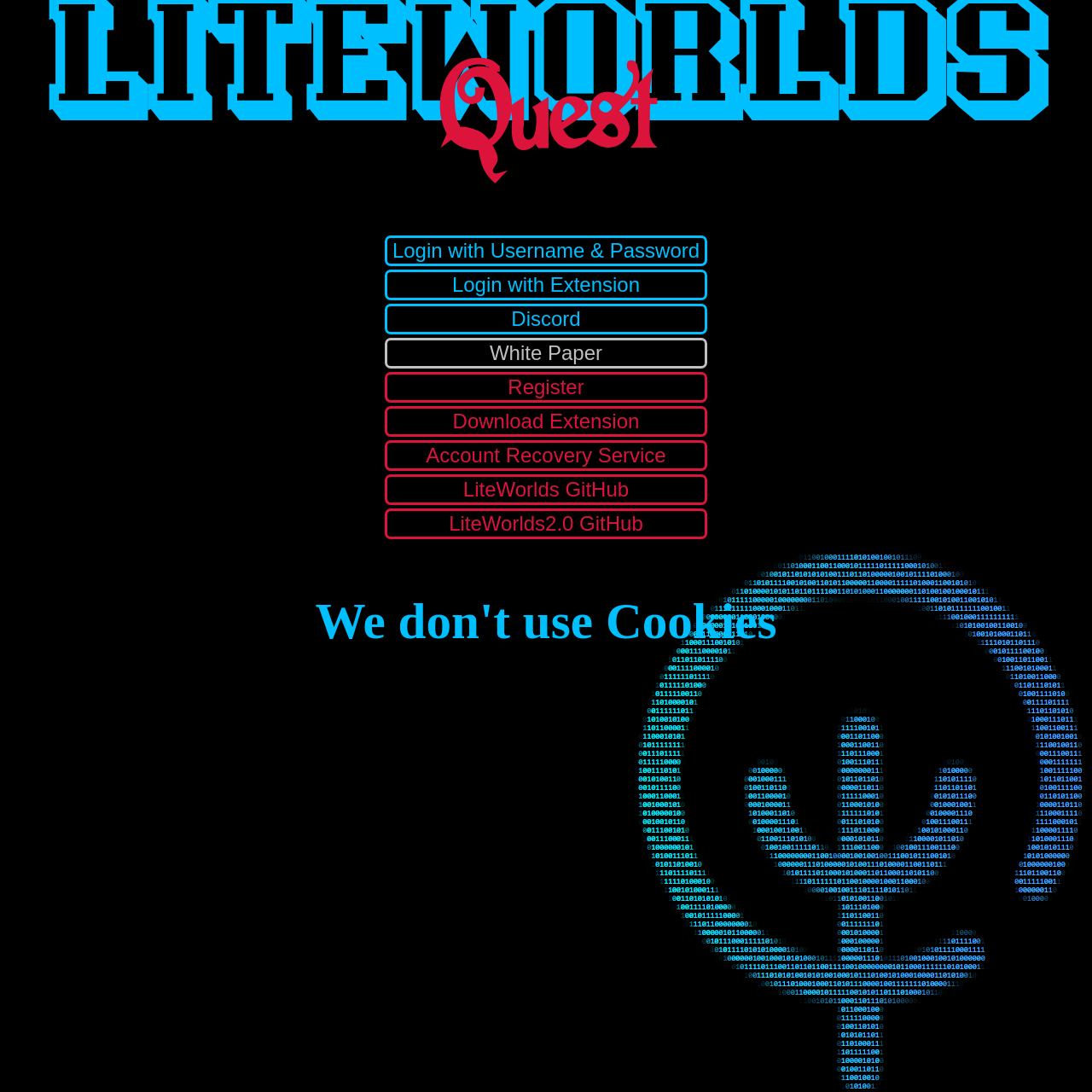What is the purpose of the 'Scan me!' button?
Carefully analyze the image and provide a thorough answer to the question.

The 'Scan me!' button is located in the 'Omnilite Token & NFT' section and is likely used to scan the user's Litecoin address.